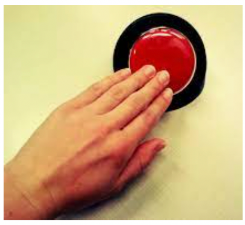Give a detailed account of the visual elements in the image.

The image features a close-up of a person's hand resting on a large, round red button surrounded by a black rim. This button is likely designed for use in an accessible technology setting, enabling users to interact with the AAC (Augmentative and Alternative Communication) app. The context suggests that the button may be used for selecting items within the app, facilitating communication for individuals with speech or mobility challenges. The clean, neutral background helps to emphasize the action of pressing the button, highlighting its function as a key input method for users.